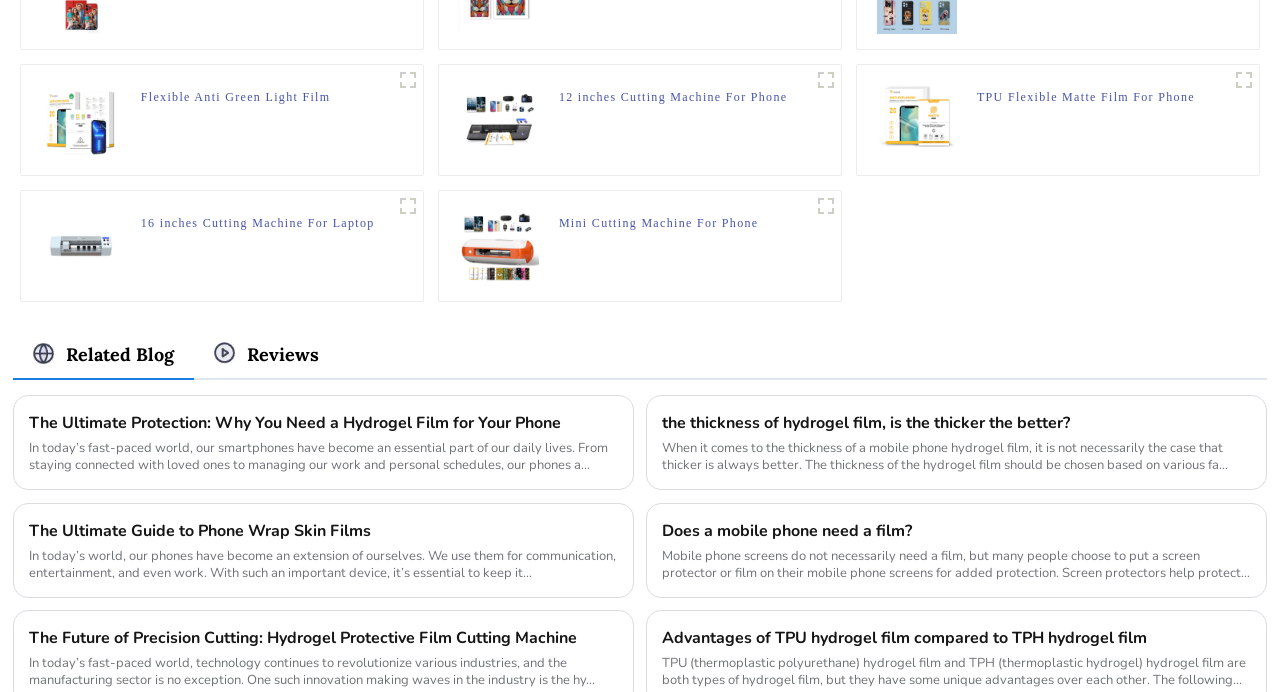Give a one-word or short phrase answer to this question: 
What is the product shown in the first figure?

Flexible Anti Green Light Film